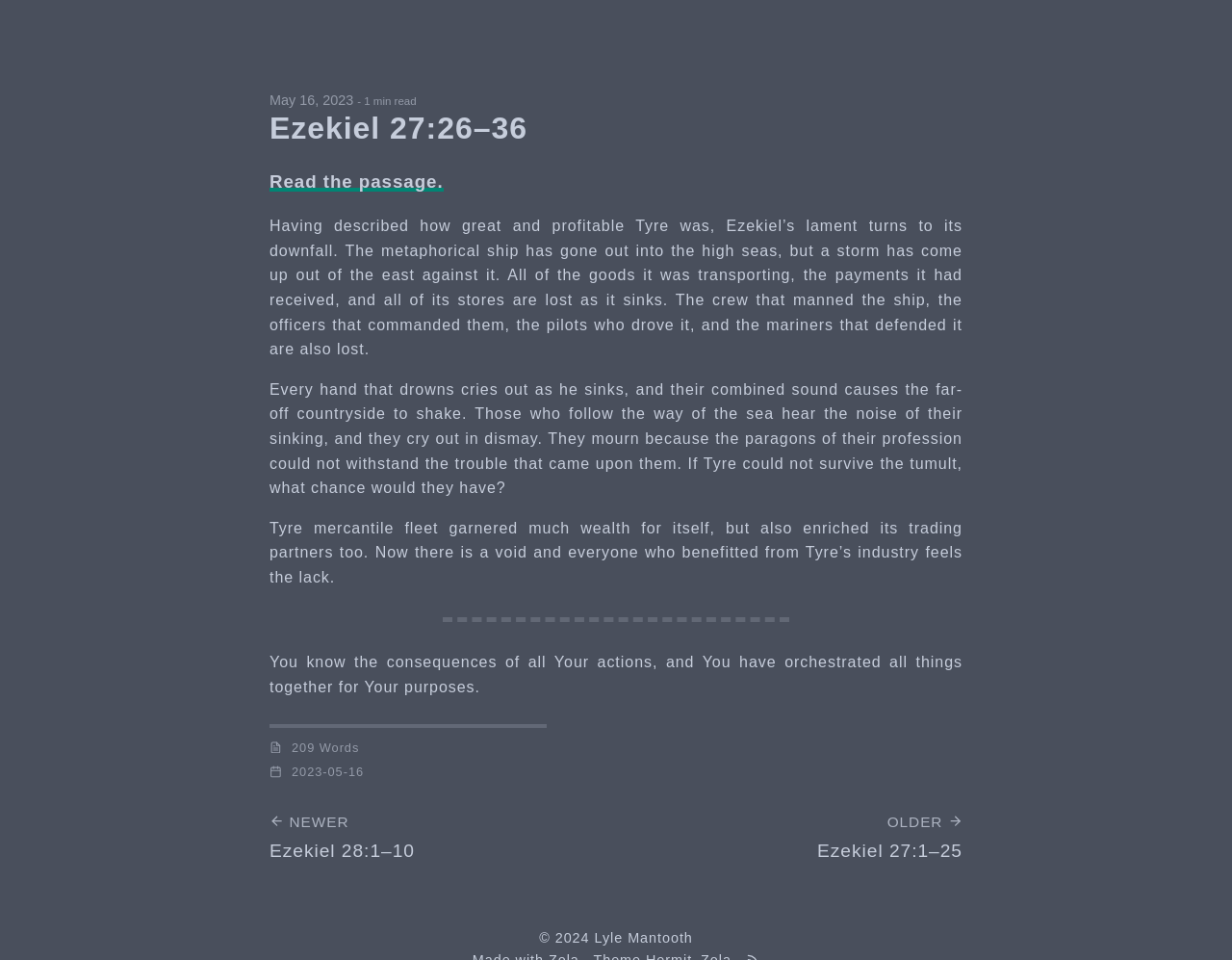Provide the bounding box coordinates of the HTML element this sentence describes: "Read the passage.". The bounding box coordinates consist of four float numbers between 0 and 1, i.e., [left, top, right, bottom].

[0.219, 0.178, 0.36, 0.199]